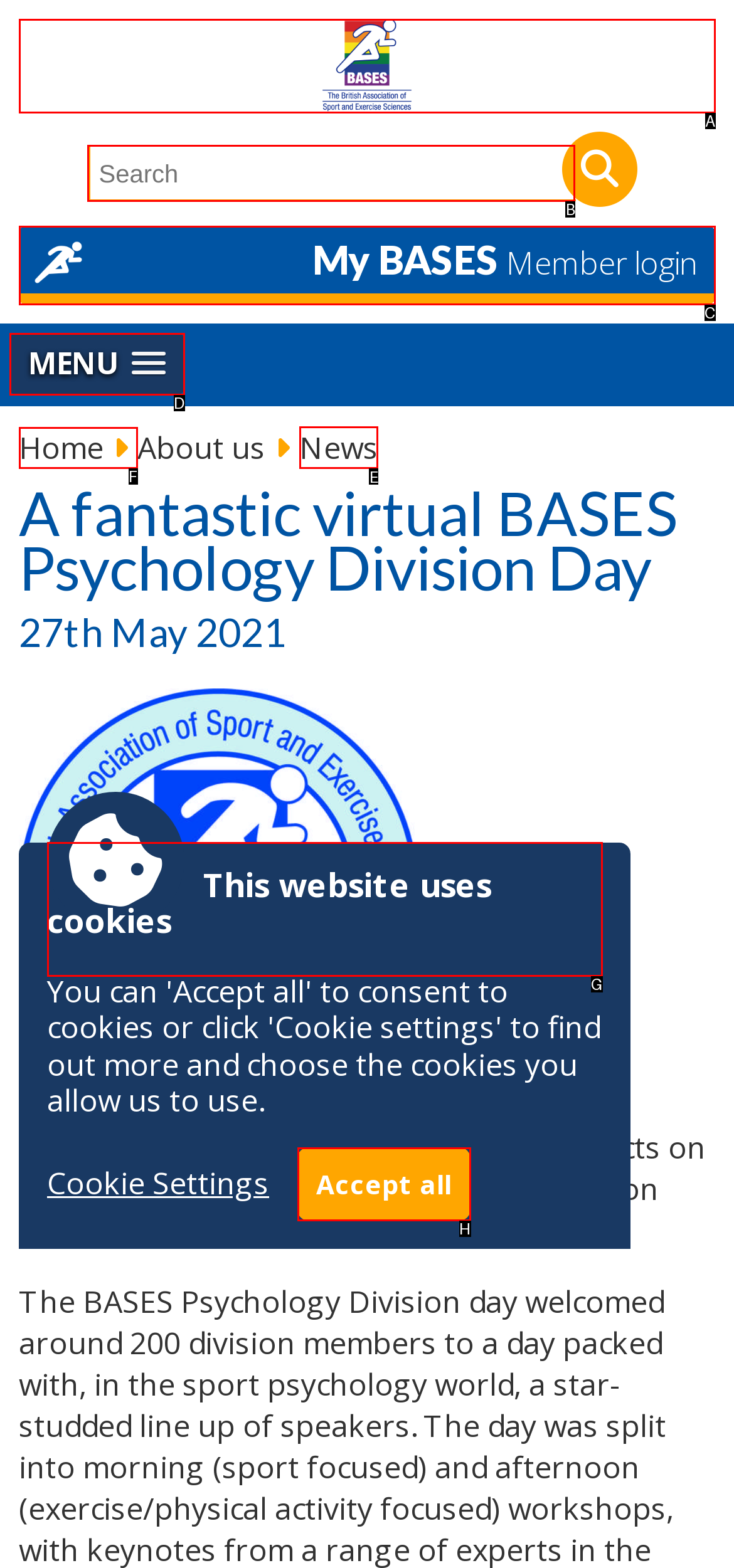For the task: Read the news, identify the HTML element to click.
Provide the letter corresponding to the right choice from the given options.

E